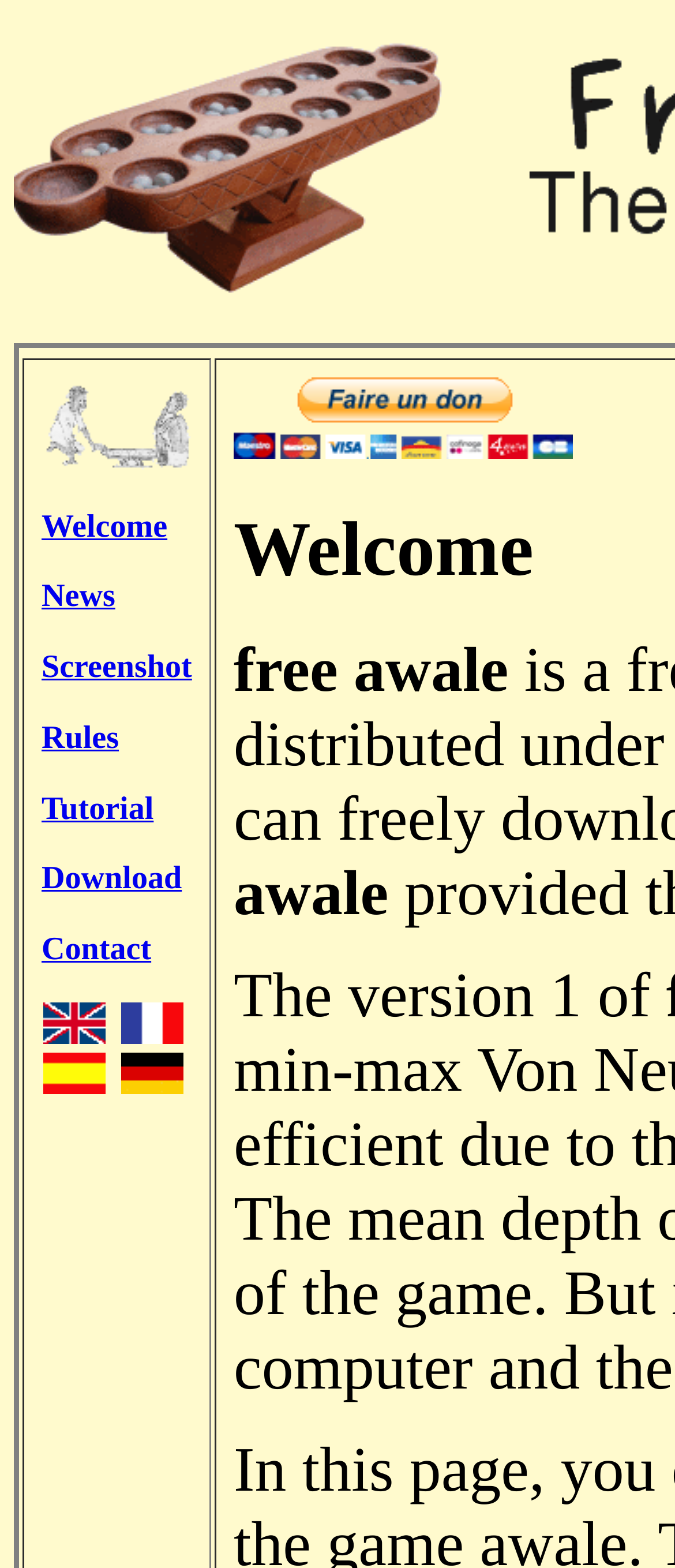Identify the bounding box coordinates of the area that should be clicked in order to complete the given instruction: "download Awale". The bounding box coordinates should be four float numbers between 0 and 1, i.e., [left, top, right, bottom].

[0.062, 0.549, 0.285, 0.573]